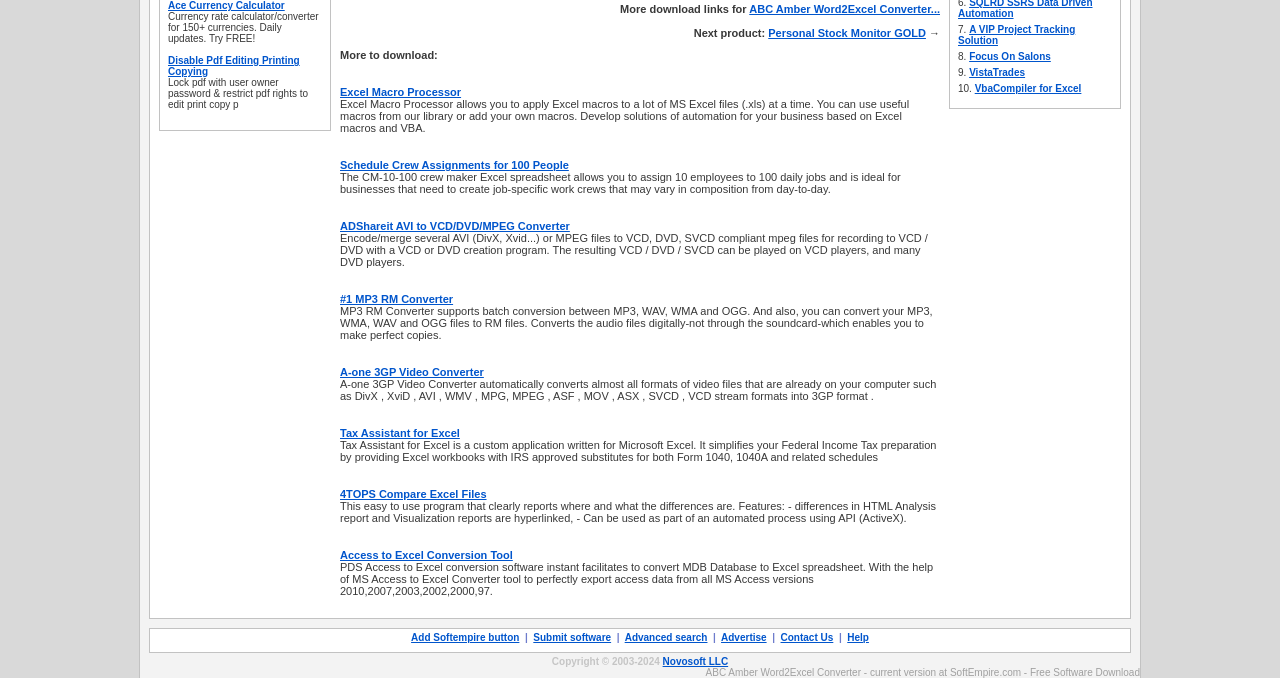Given the description of the UI element: "VistaTrades", predict the bounding box coordinates in the form of [left, top, right, bottom], with each value being a float between 0 and 1.

[0.757, 0.099, 0.801, 0.115]